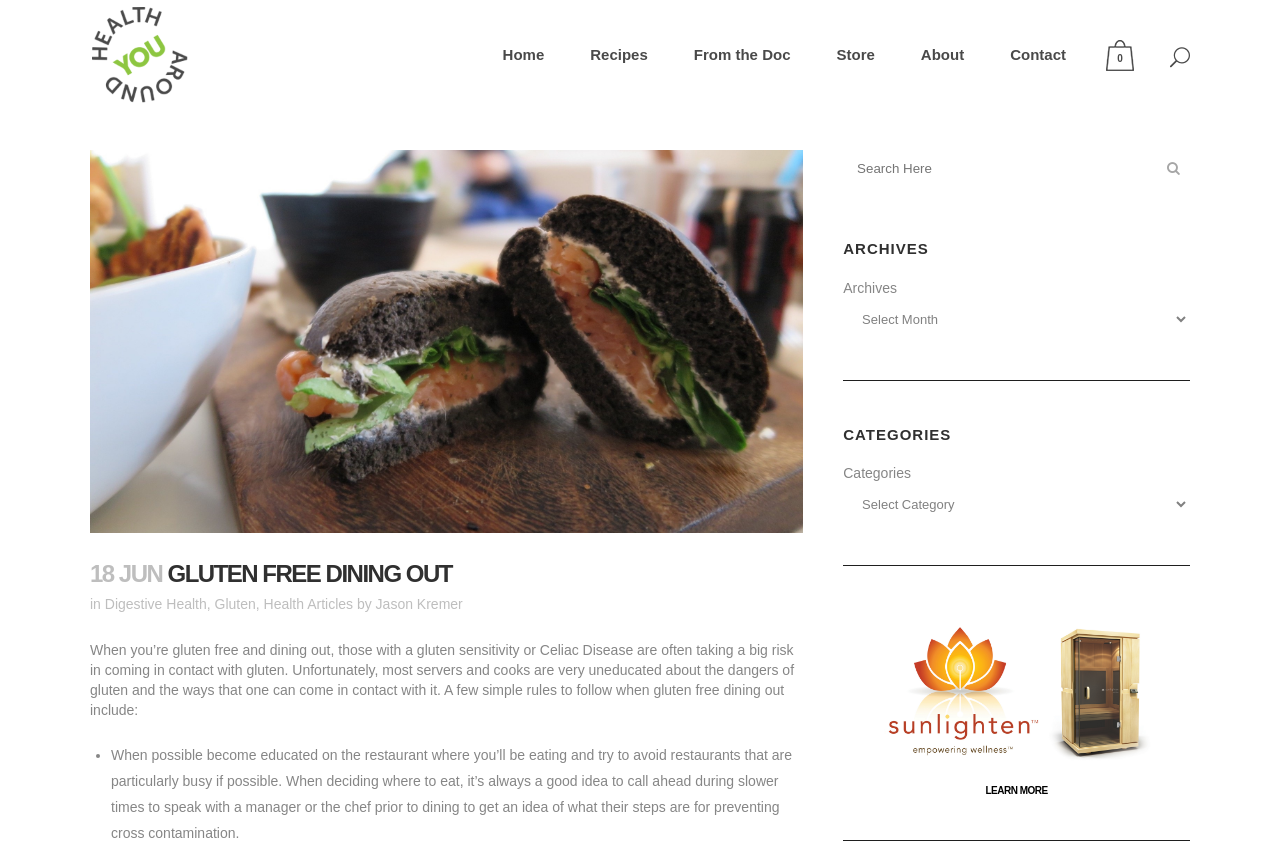Please reply to the following question using a single word or phrase: 
What is the suggested action when dining out with gluten sensitivity?

Ask questions to the server and chef